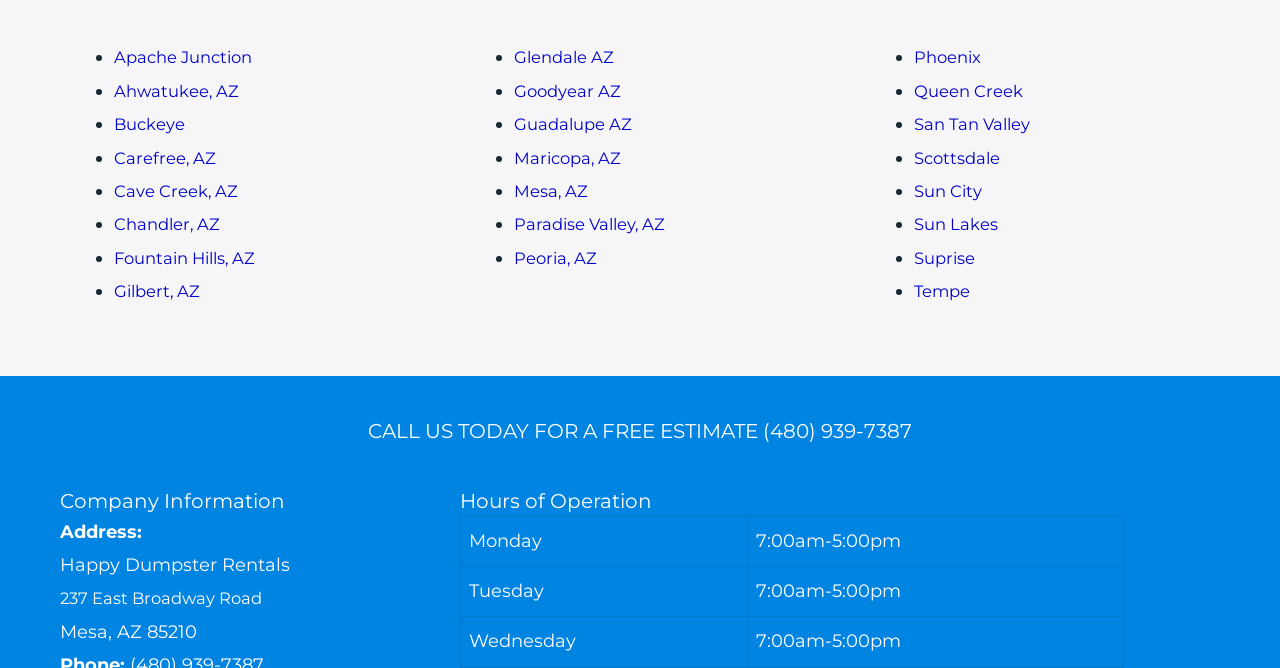Extract the bounding box coordinates for the UI element described as: "237 East Broadway Road".

[0.047, 0.83, 0.222, 0.863]